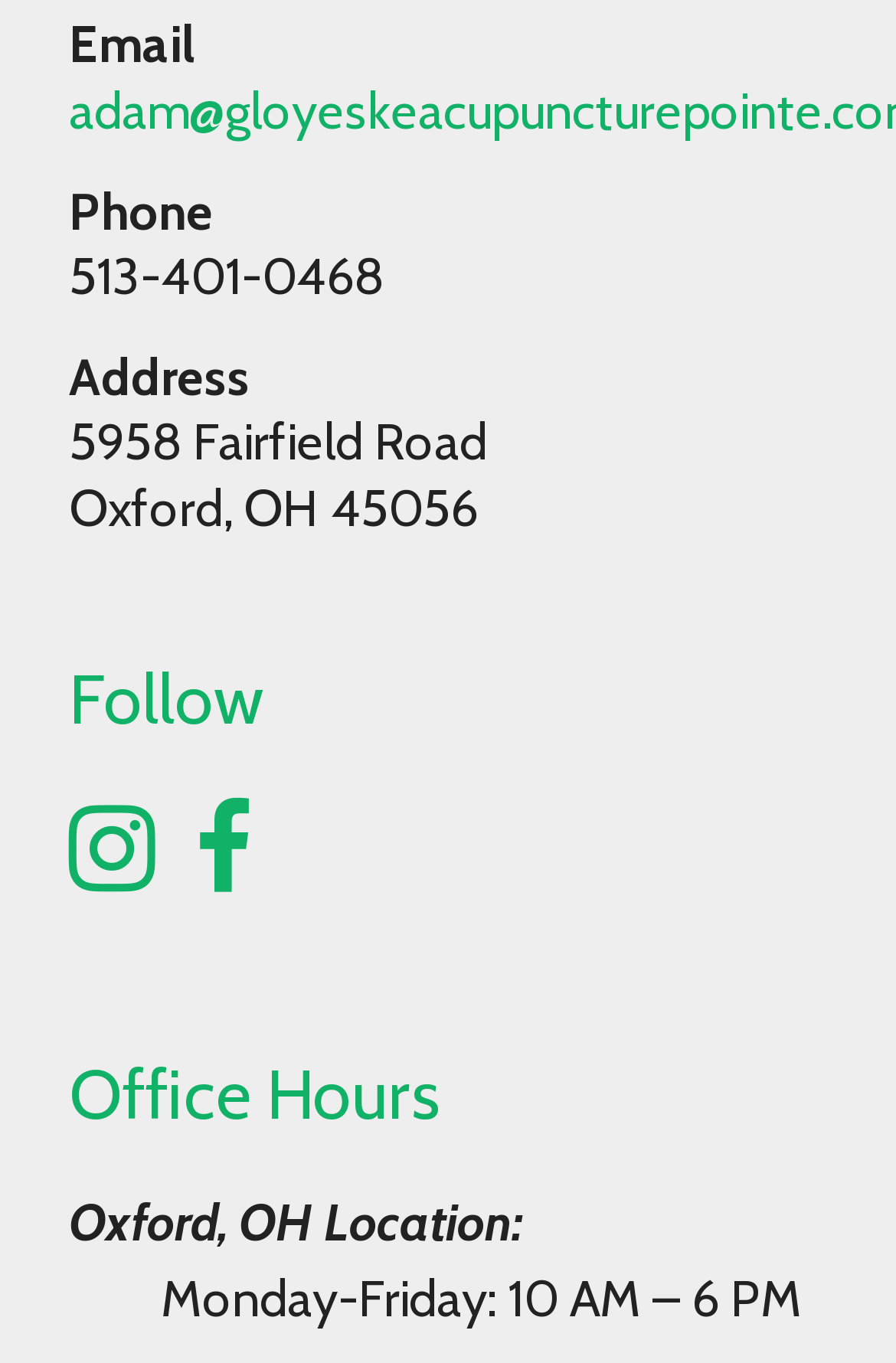What is the phone number?
Kindly answer the question with as much detail as you can.

The phone number can be found in the contact information section of the webpage, which is located above the 'Address' label. The exact text is '513-401-0468'.